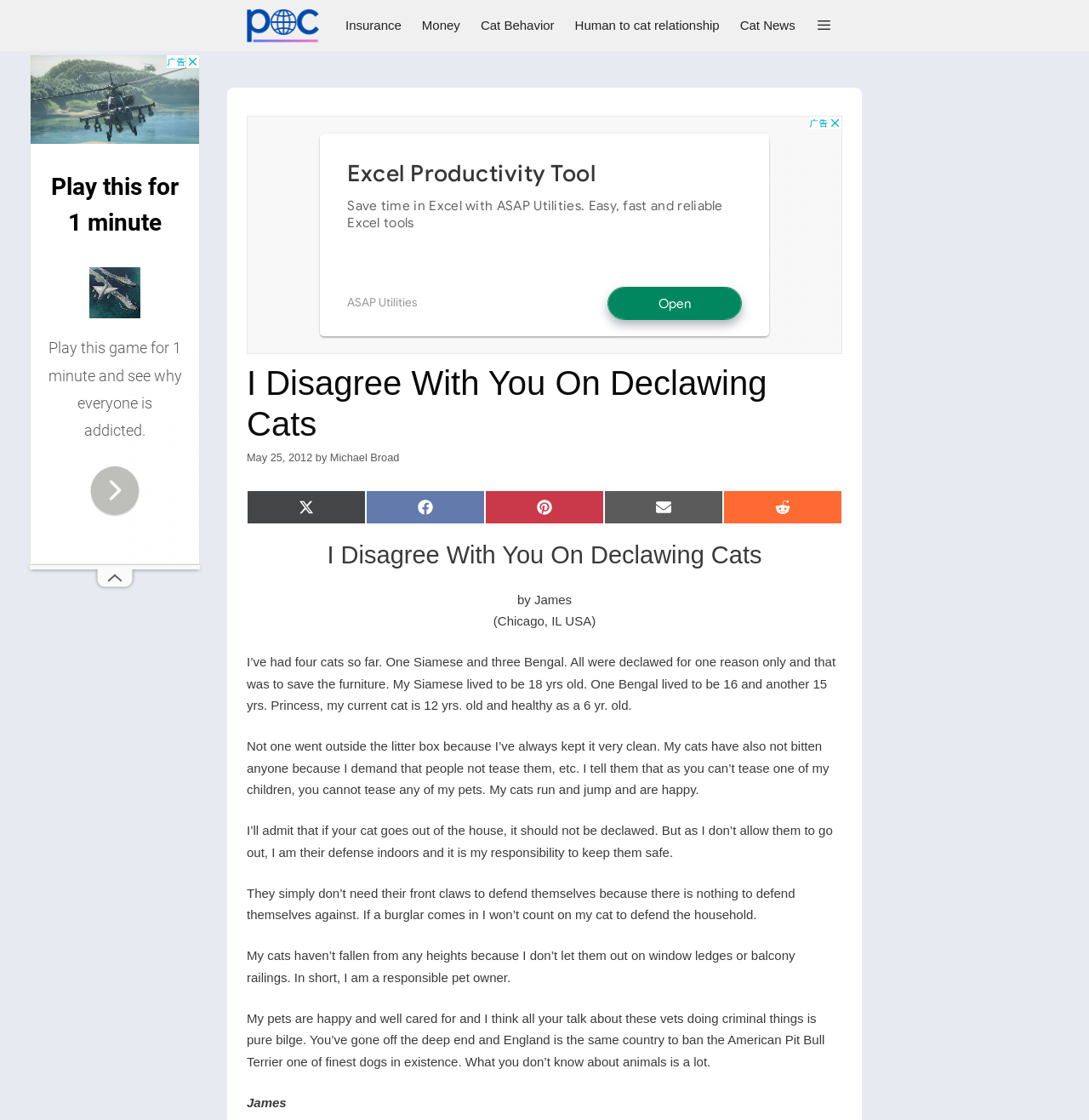Respond concisely with one word or phrase to the following query:
What is the date of the article?

May 25, 2012